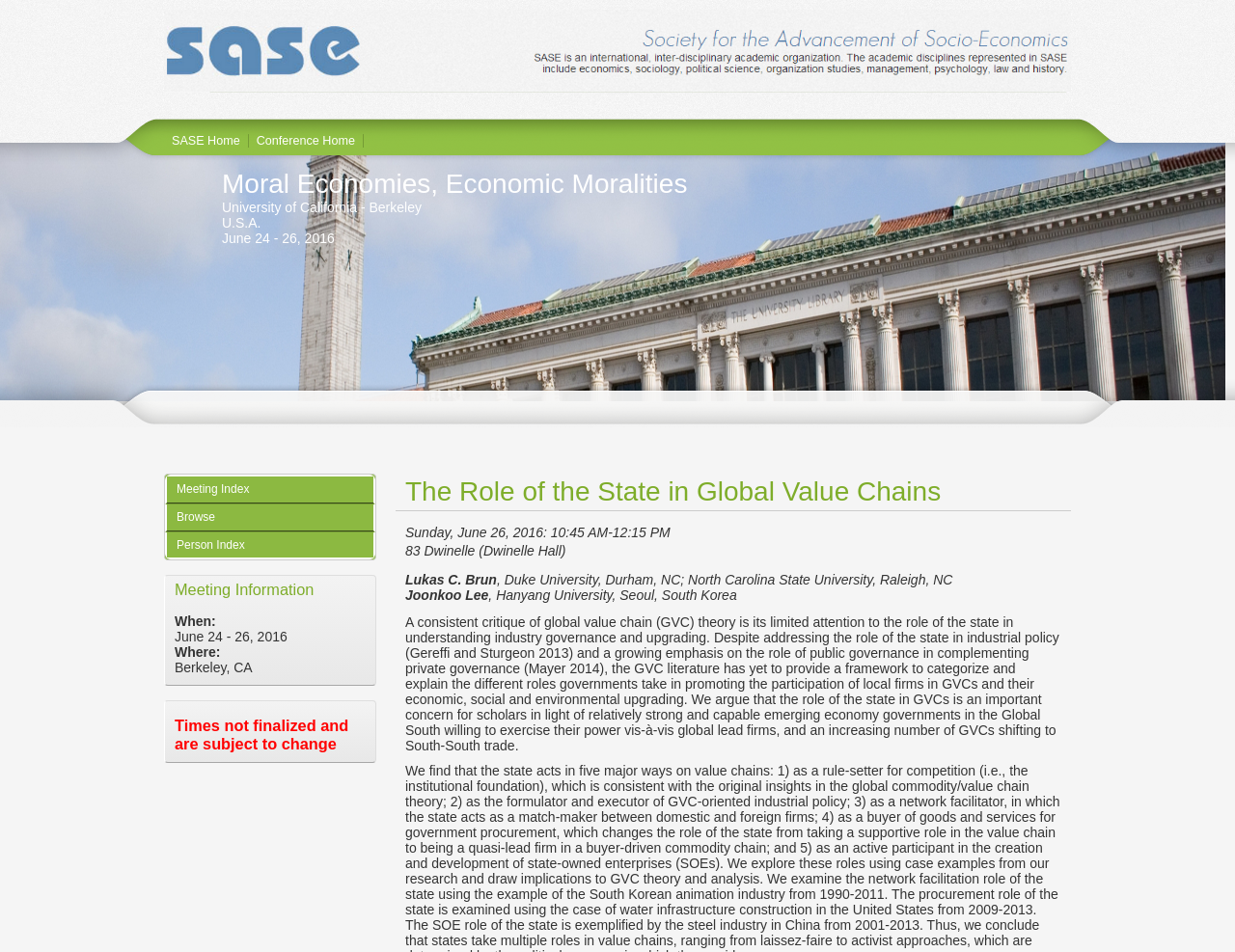Respond to the question below with a single word or phrase:
Who is the author of the paper?

Lukas C. Brun